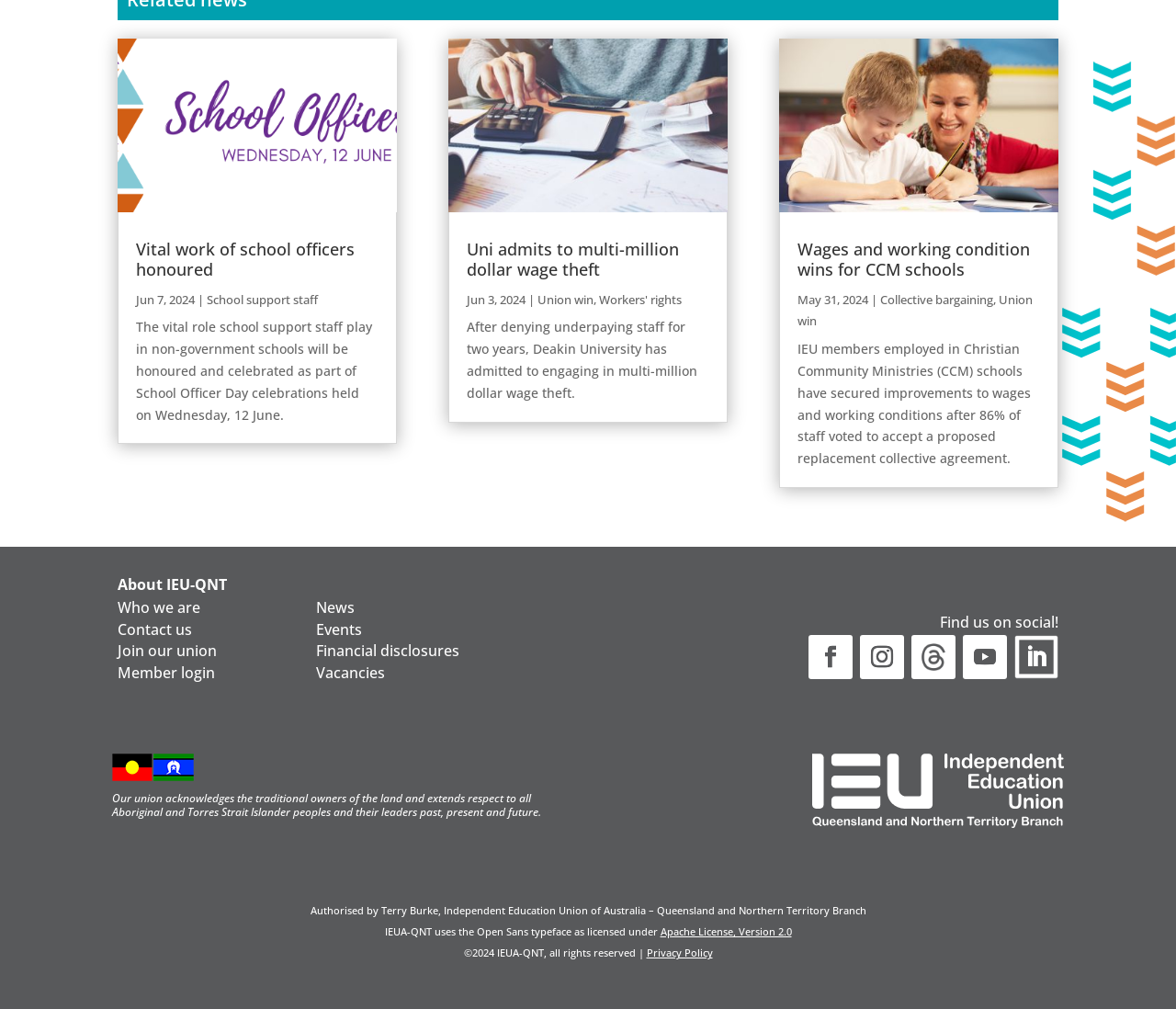Use one word or a short phrase to answer the question provided: 
What is the name of the university that admitted to multi-million dollar wage theft?

Deakin University